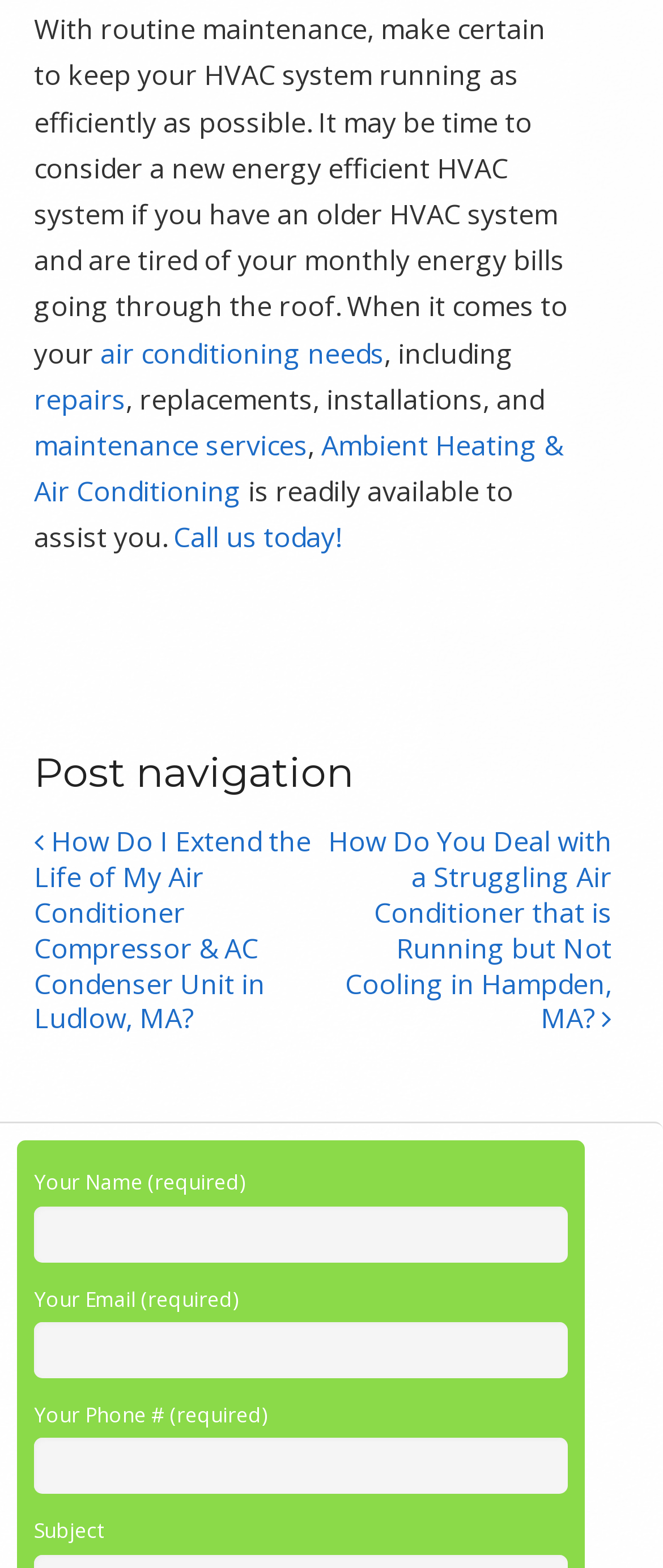Locate the bounding box coordinates of the clickable region to complete the following instruction: "Click the link to promotional Korean Style personalised Microfiber striped printed black white bath beach towels."

None